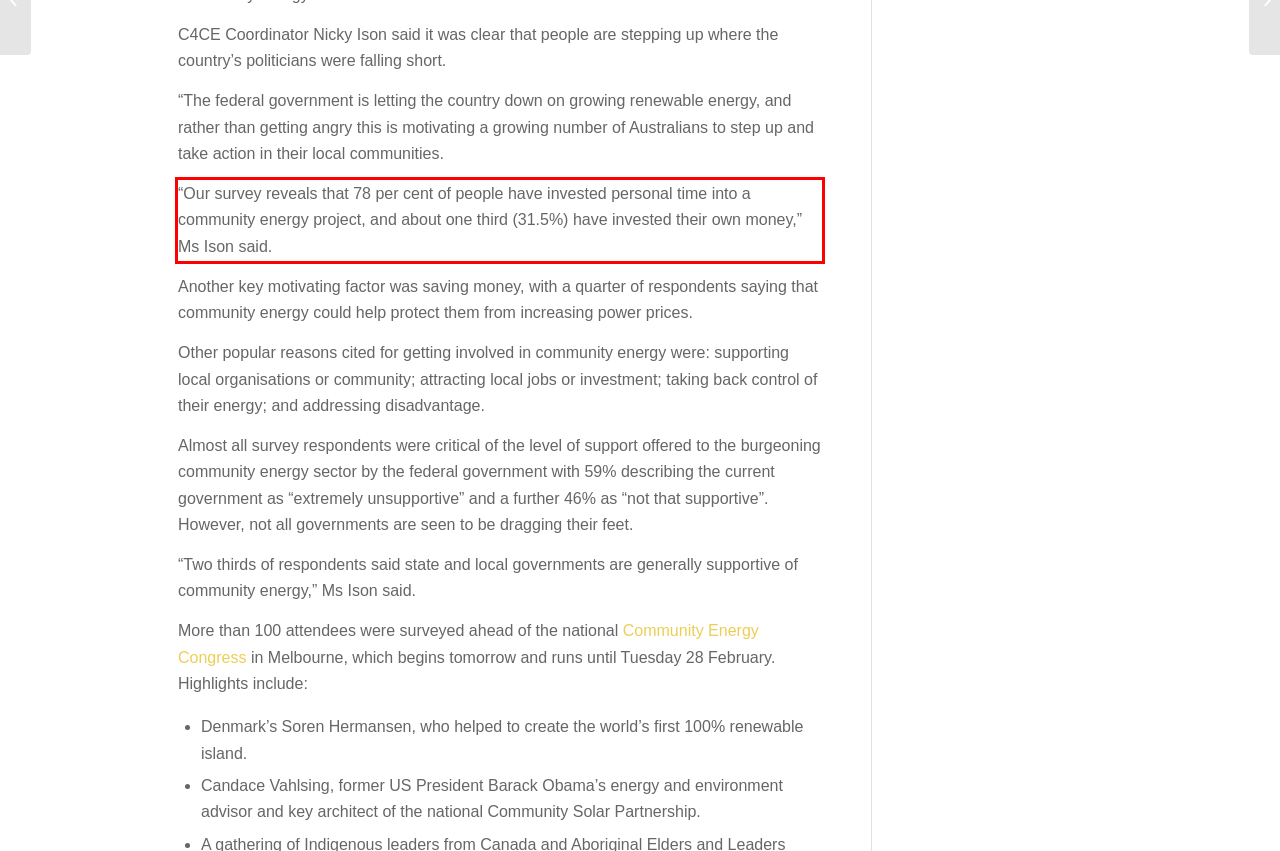Within the screenshot of a webpage, identify the red bounding box and perform OCR to capture the text content it contains.

“Our survey reveals that 78 per cent of people have invested personal time into a community energy project, and about one third (31.5%) have invested their own money,” Ms Ison said.